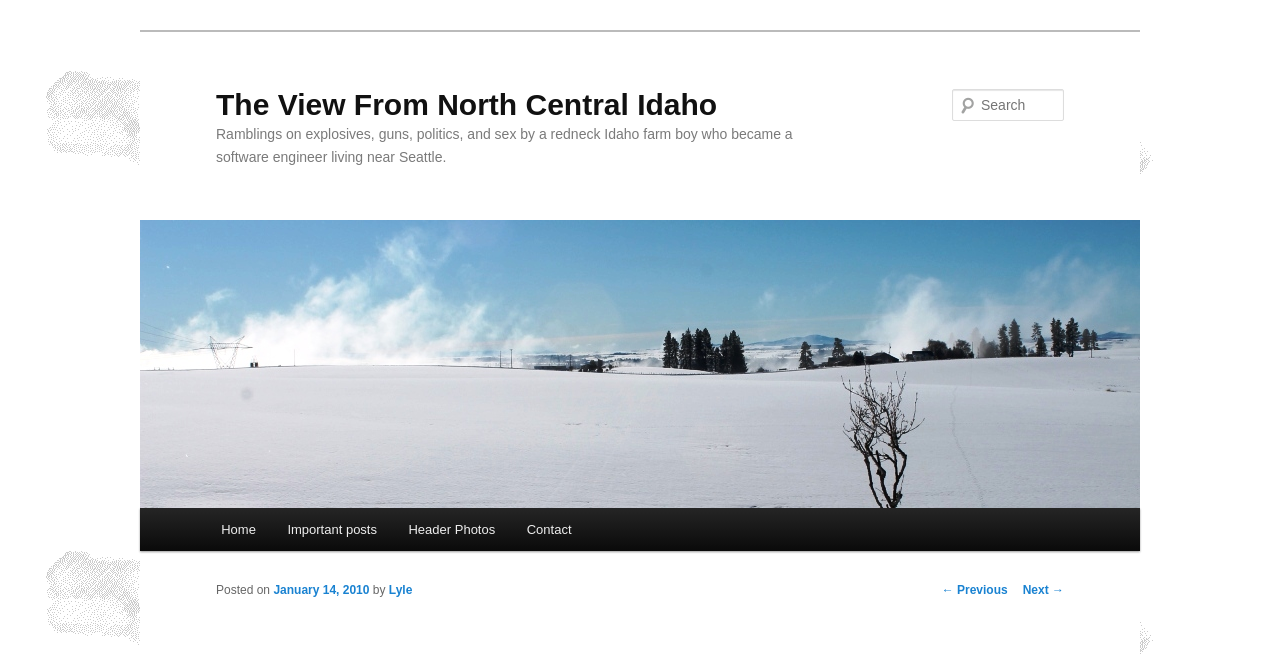Specify the bounding box coordinates of the element's region that should be clicked to achieve the following instruction: "go to home page". The bounding box coordinates consist of four float numbers between 0 and 1, in the format [left, top, right, bottom].

[0.16, 0.768, 0.212, 0.833]